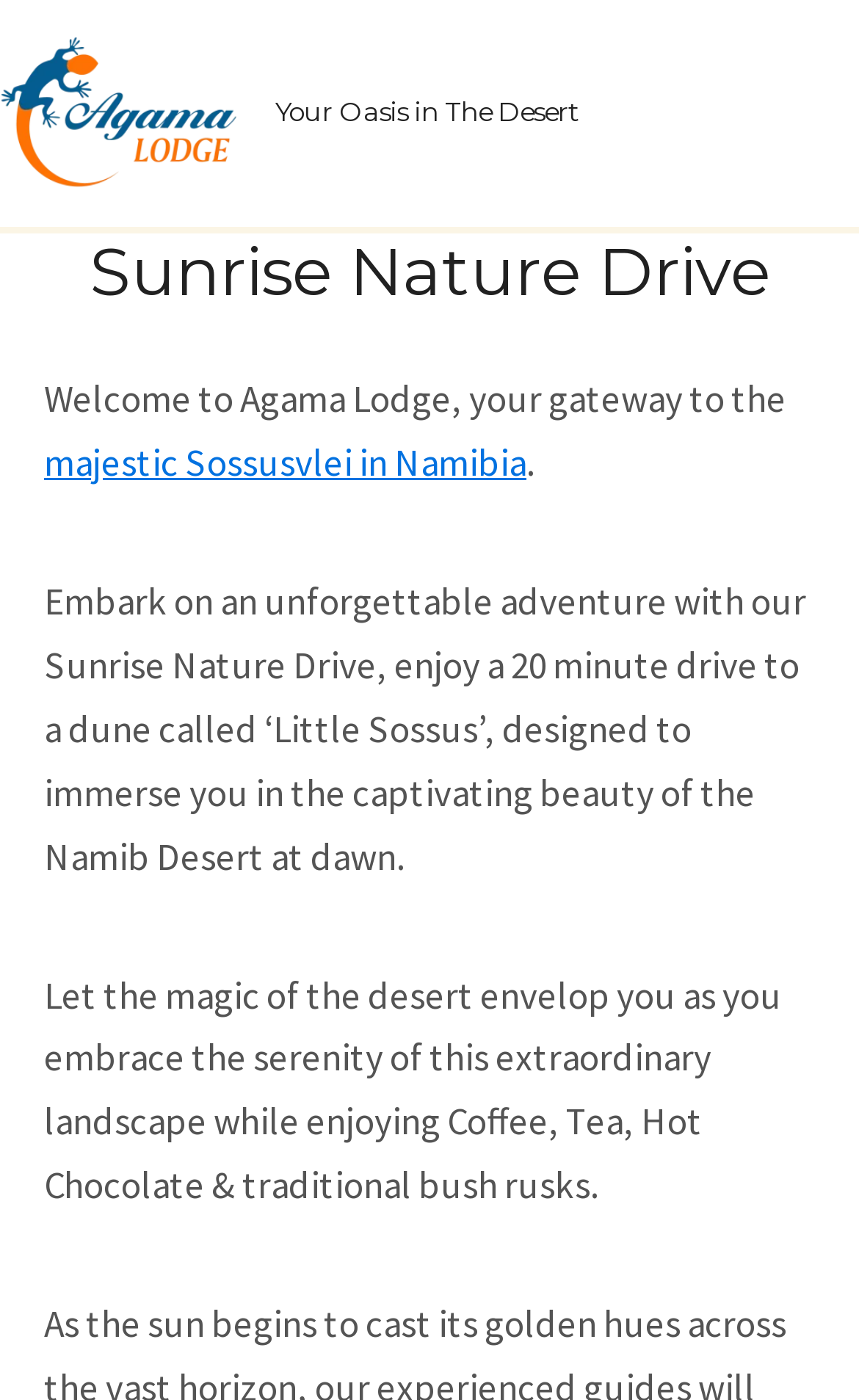Give the bounding box coordinates for this UI element: "majestic Sossusvlei in Namibia". The coordinates should be four float numbers between 0 and 1, arranged as [left, top, right, bottom].

[0.051, 0.313, 0.613, 0.348]